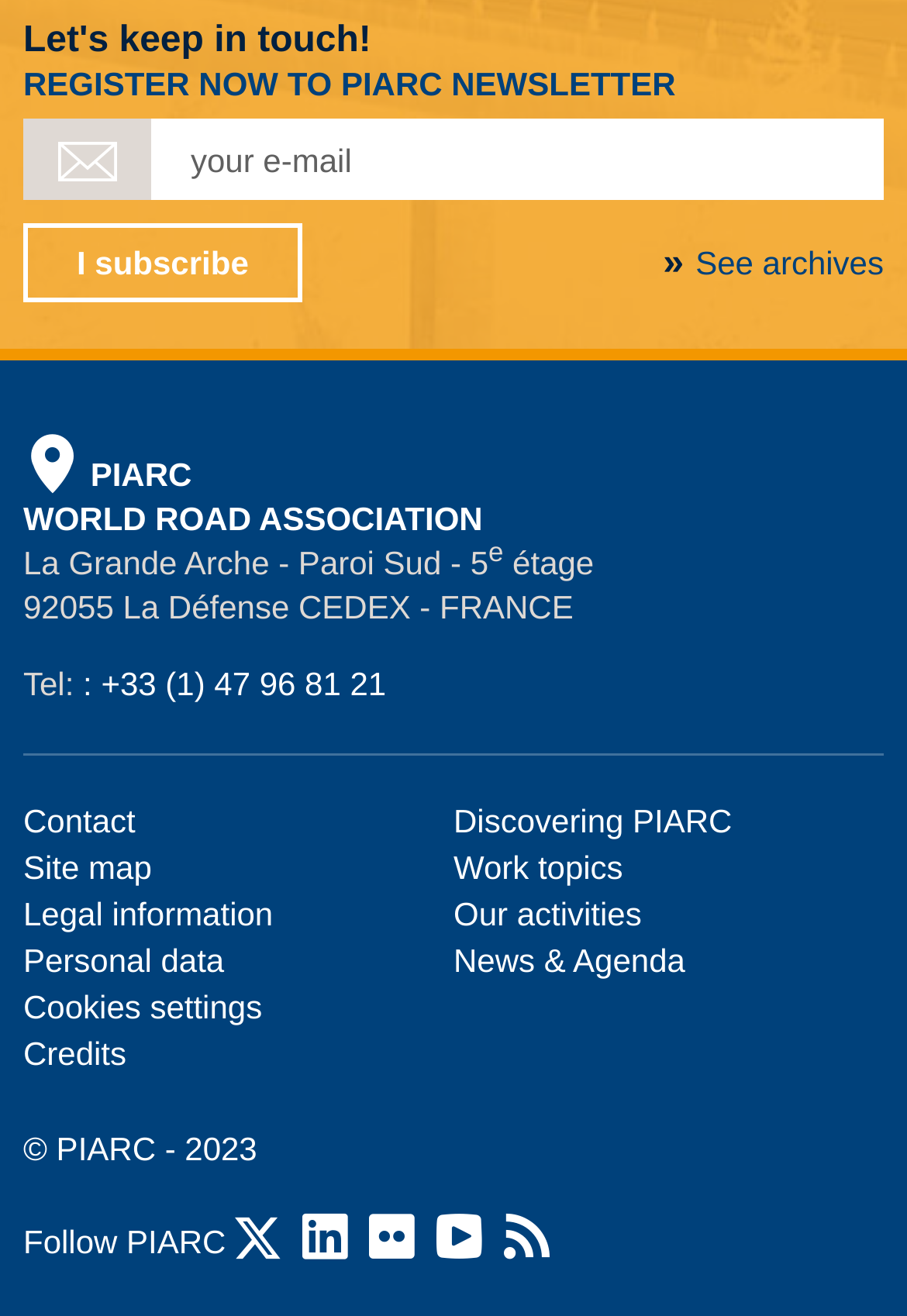Determine the bounding box coordinates of the area to click in order to meet this instruction: "Follow PIARC on Twitter".

[0.259, 0.93, 0.31, 0.958]